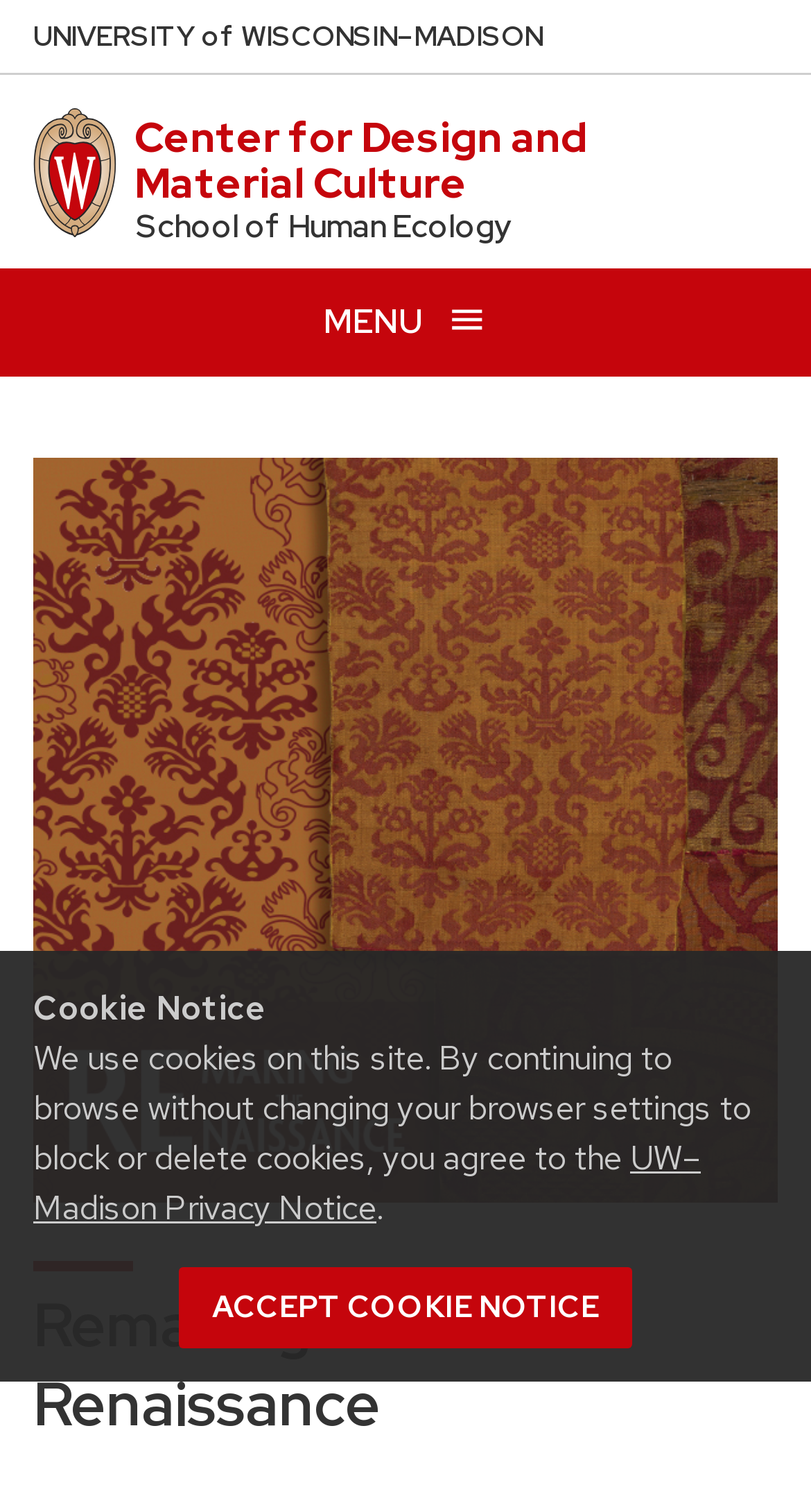Provide an in-depth caption for the webpage.

The webpage is about "Remaking the Renaissance" and is part of the Center for Design and Material Culture at the University of Wisconsin-Madison. At the top of the page, there is a cookie notice dialog with a heading "Cookie Notice" and a brief description of the site's cookie policy. Below the cookie notice, there are links to the University of Wisconsin-Madison home page and the Center for Design and Material Culture. 

To the right of these links, there is a button to open a menu, which is currently collapsed. Above the menu button, there is a link to skip to the main content. 

The main content of the page is dominated by a large image of layered textiles with the title "Remaking the Renaissance" overlaid on top. The image takes up most of the page's width and is positioned near the top. 

At the very top of the page, there is a heading with the full title of the webpage, "Remaking the Renaissance – Center for Design and Material Culture – UW–Madison".